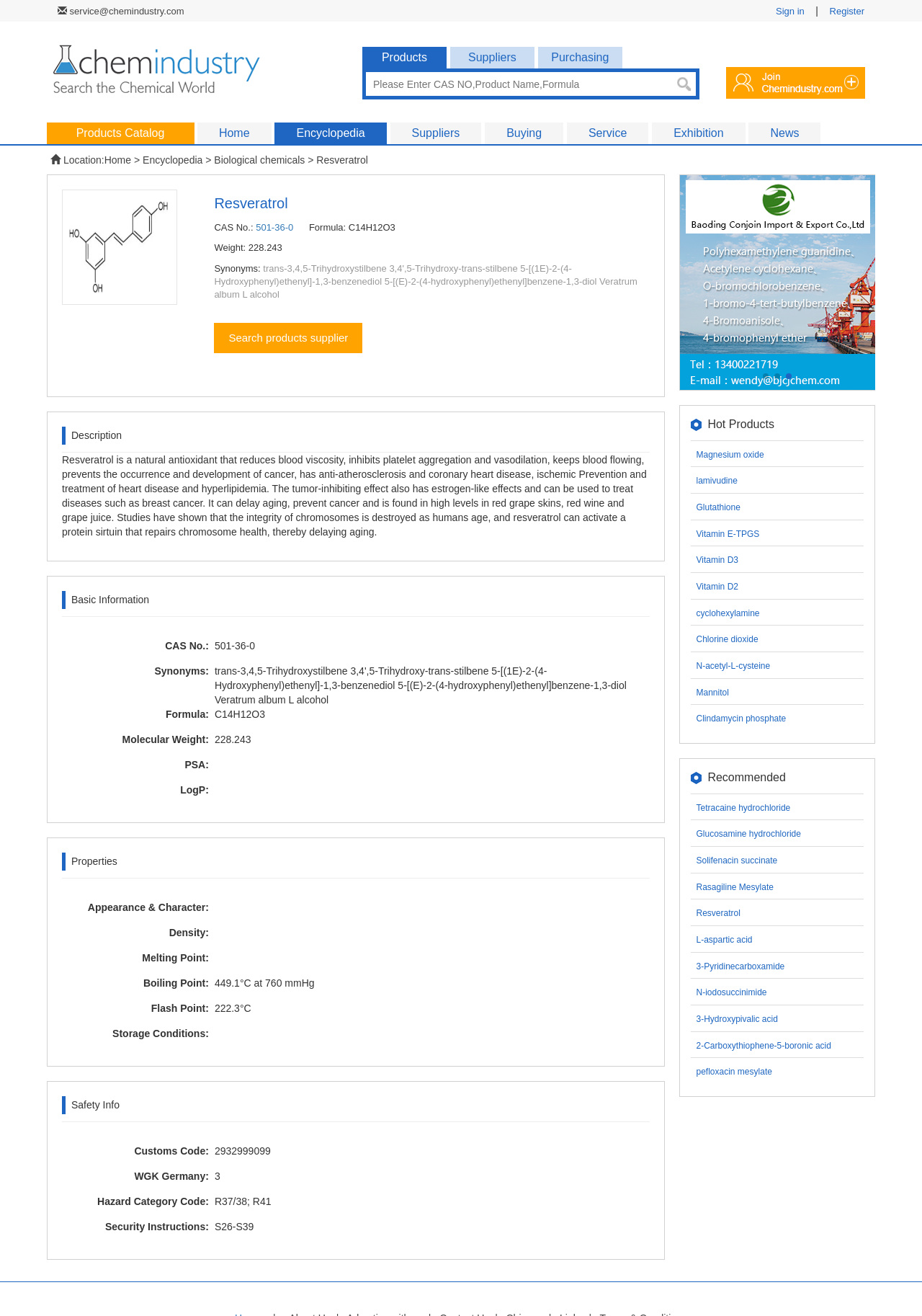Give a concise answer using only one word or phrase for this question:
What is the CAS number of Resveratrol?

501-36-0